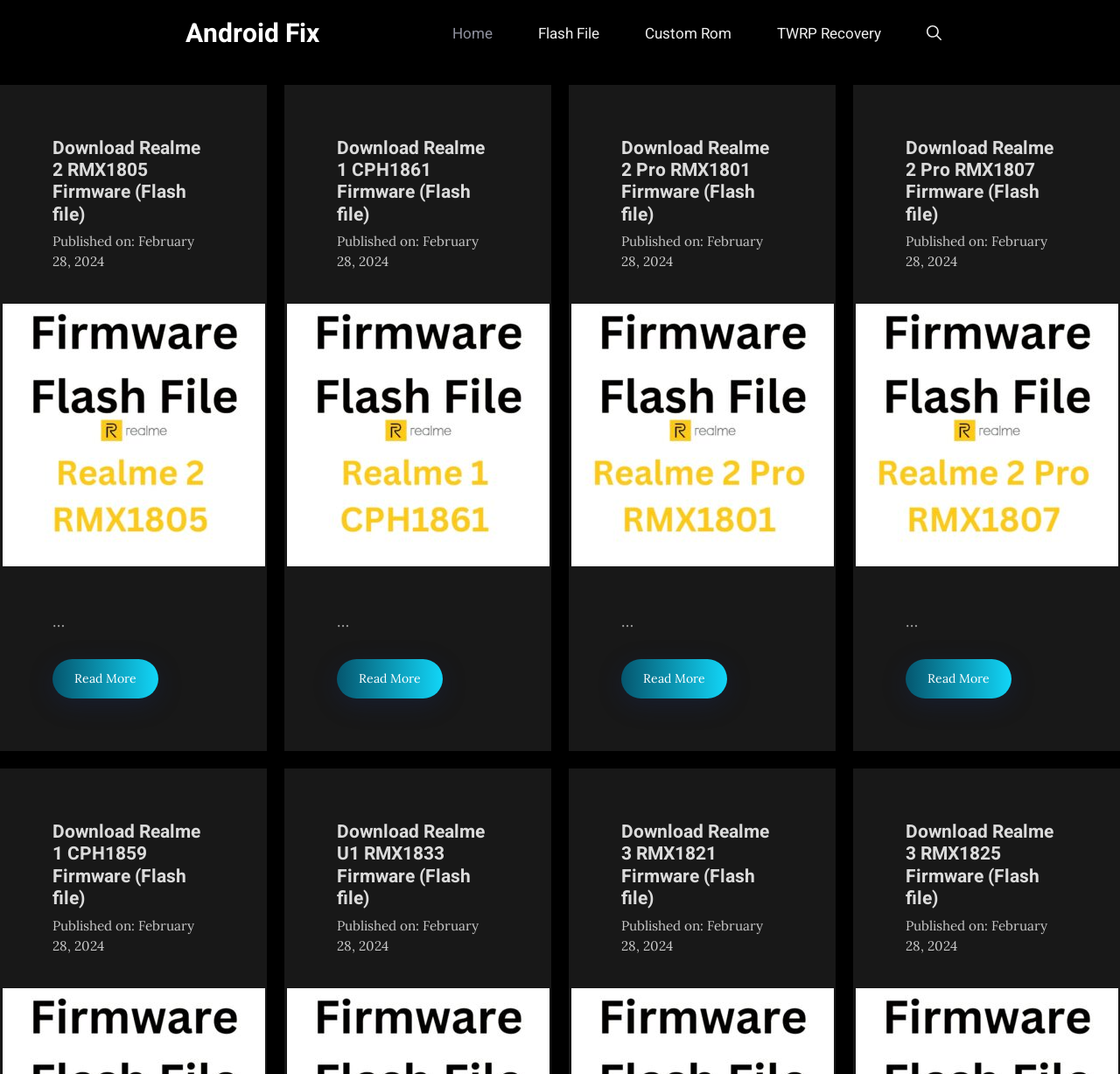Show the bounding box coordinates of the element that should be clicked to complete the task: "Download Realme 2 RMX1805 Firmware".

[0.047, 0.126, 0.179, 0.212]